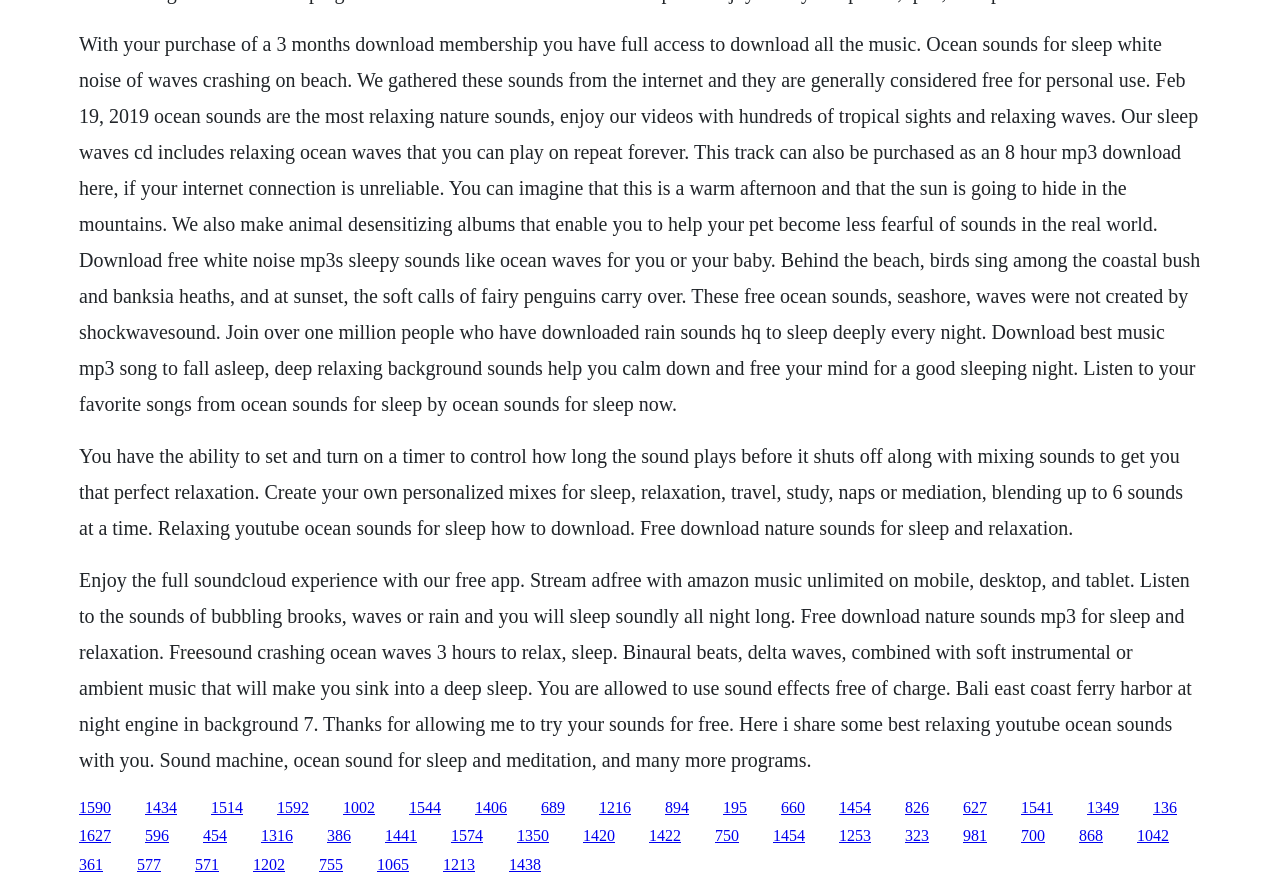What is the purpose of the timer feature?
Based on the image, give a concise answer in the form of a single word or short phrase.

Control sound playback